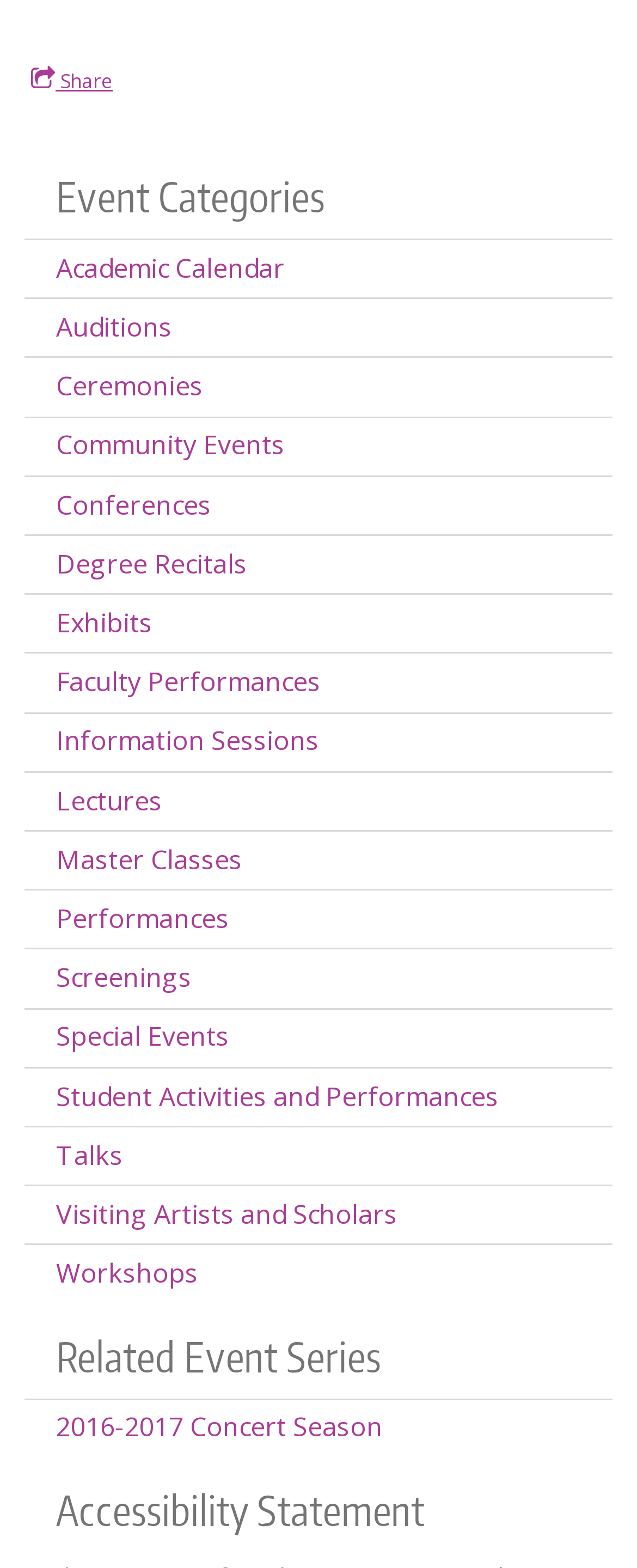Find and specify the bounding box coordinates that correspond to the clickable region for the instruction: "Learn about 2016-2017 Concert Season".

[0.038, 0.893, 0.962, 0.929]